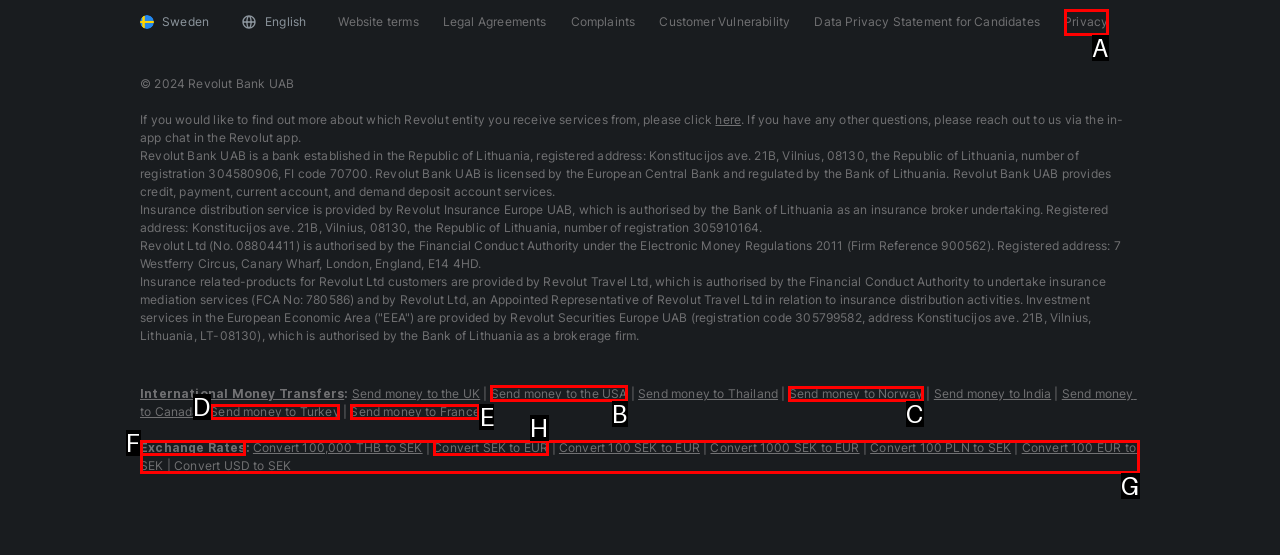Indicate the UI element to click to perform the task: Send money to the USA. Reply with the letter corresponding to the chosen element.

B